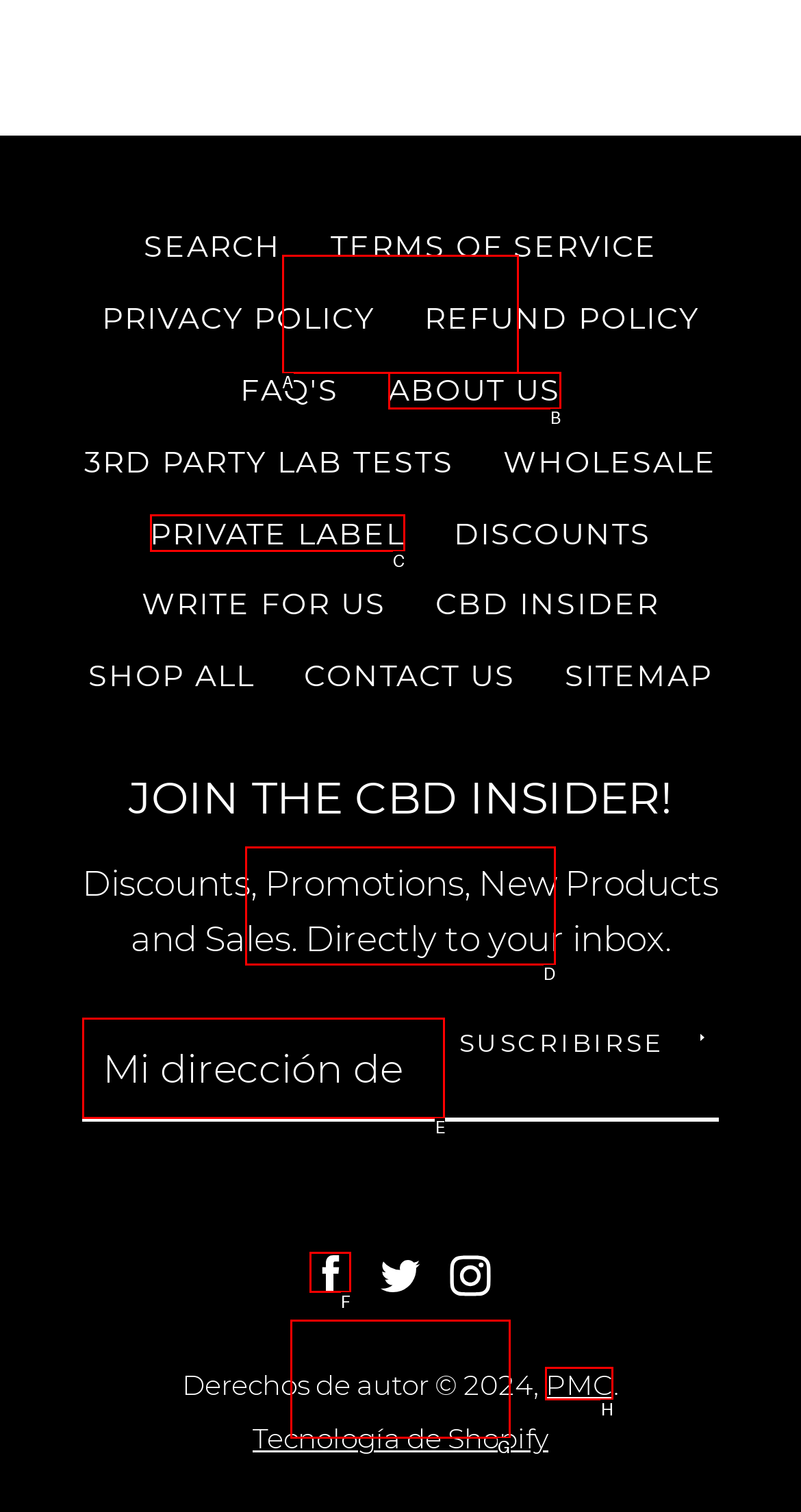Tell me which one HTML element I should click to complete the following task: Visit the Facebook page Answer with the option's letter from the given choices directly.

F